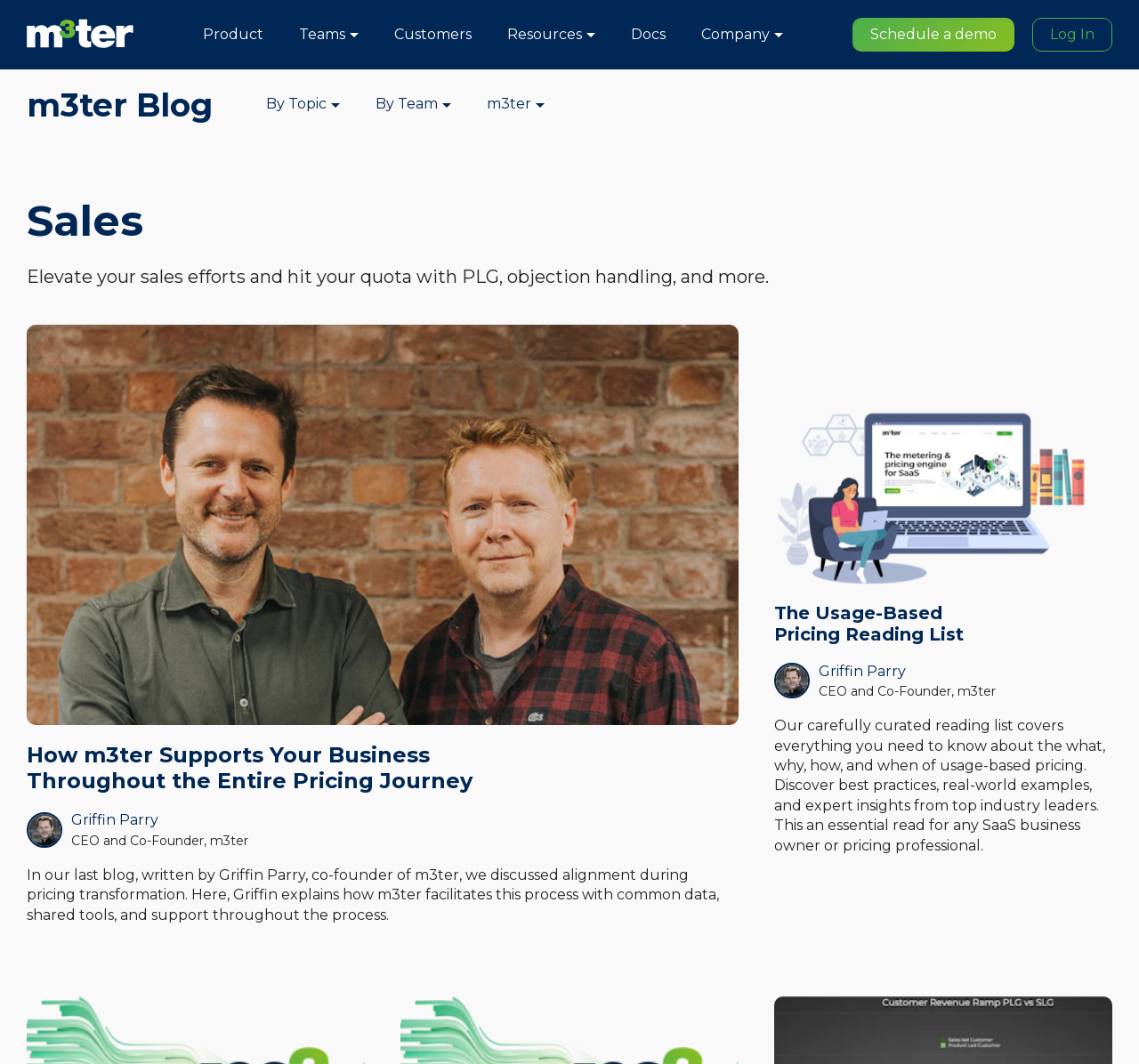Determine the bounding box coordinates for the UI element matching this description: "Schedule a demo".

[0.748, 0.017, 0.891, 0.049]